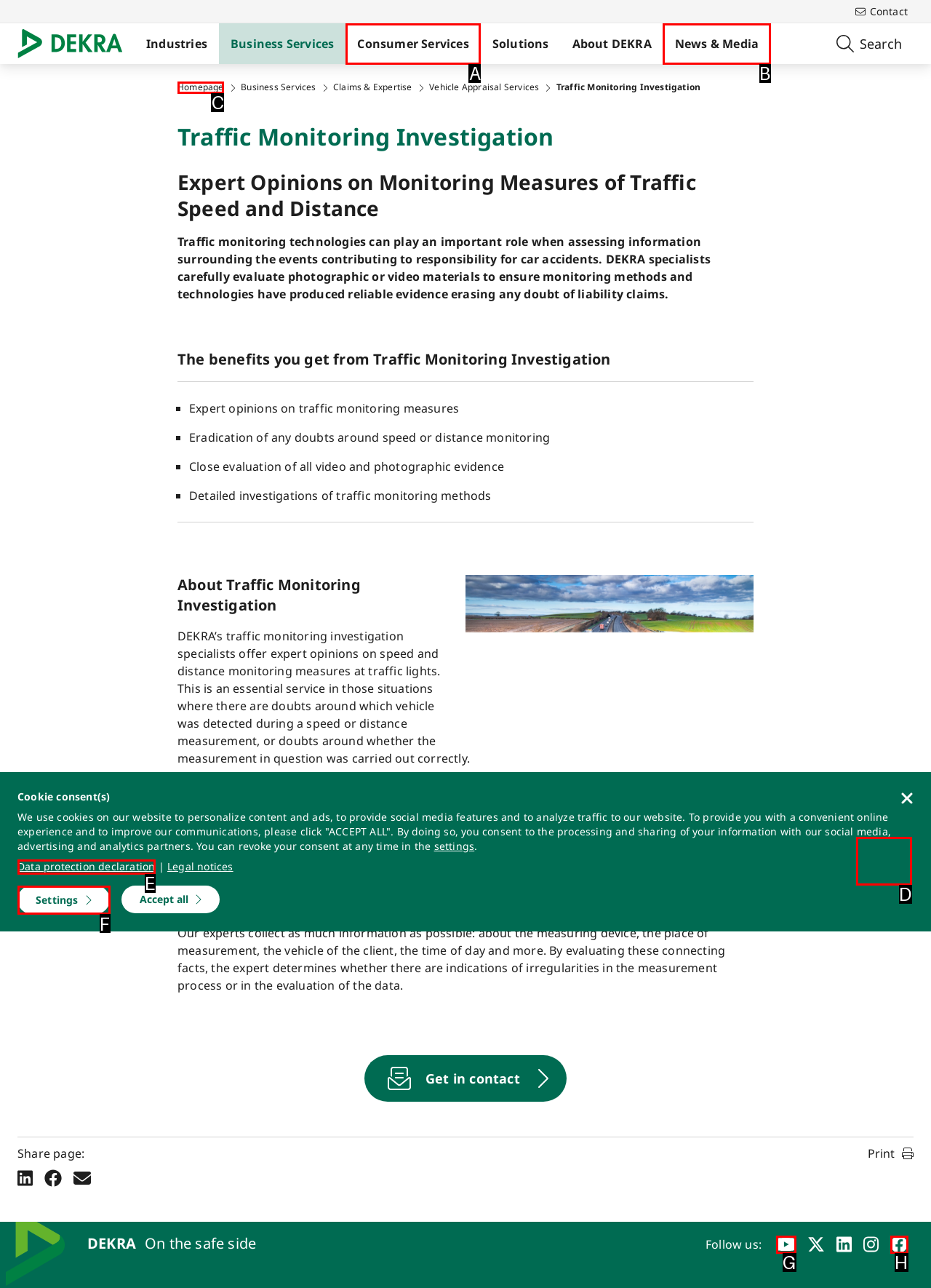From the available options, which lettered element should I click to complete this task: Click the 'Settings' link?

F